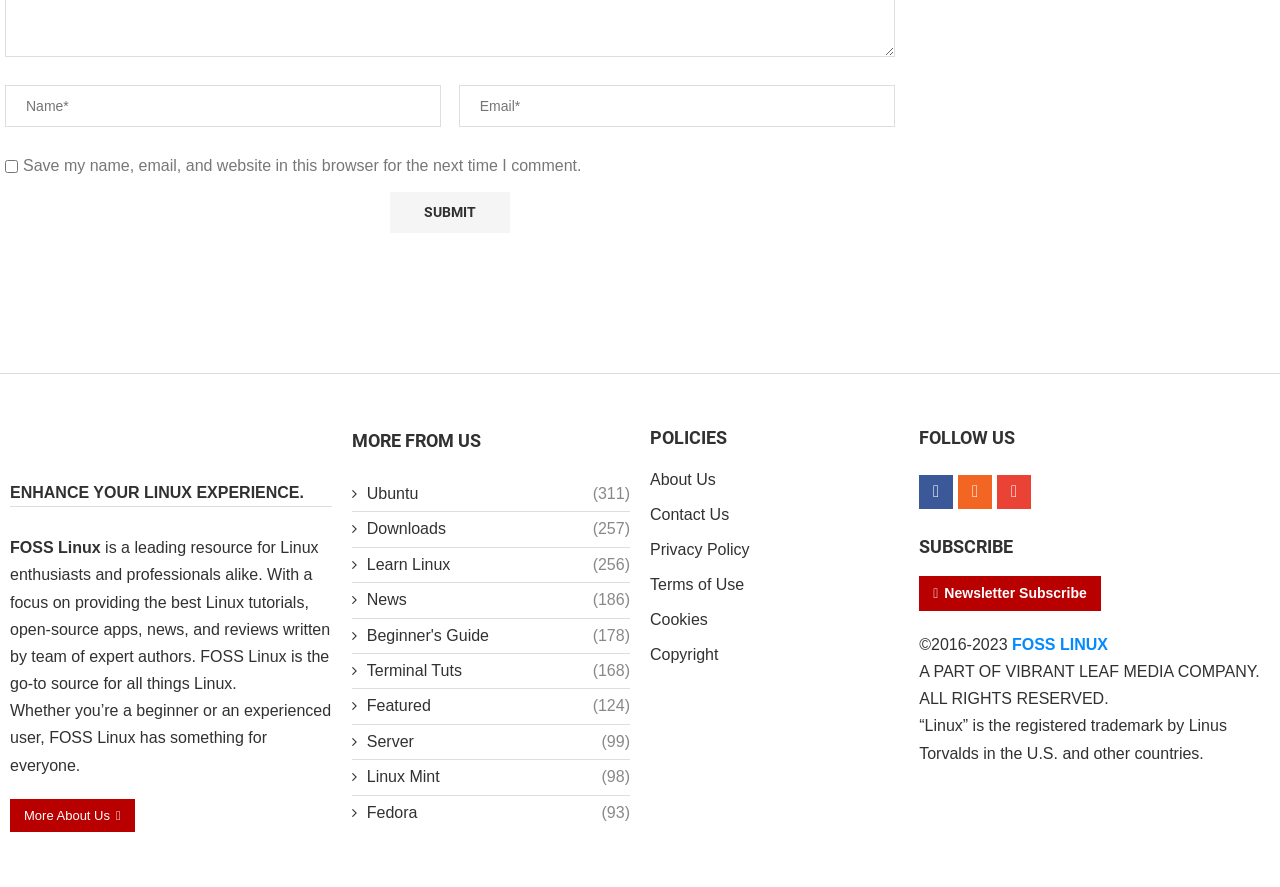Determine the bounding box coordinates of the clickable element to complete this instruction: "Read the news". Provide the coordinates in the format of four float numbers between 0 and 1, [left, top, right, bottom].

[0.275, 0.664, 0.492, 0.69]